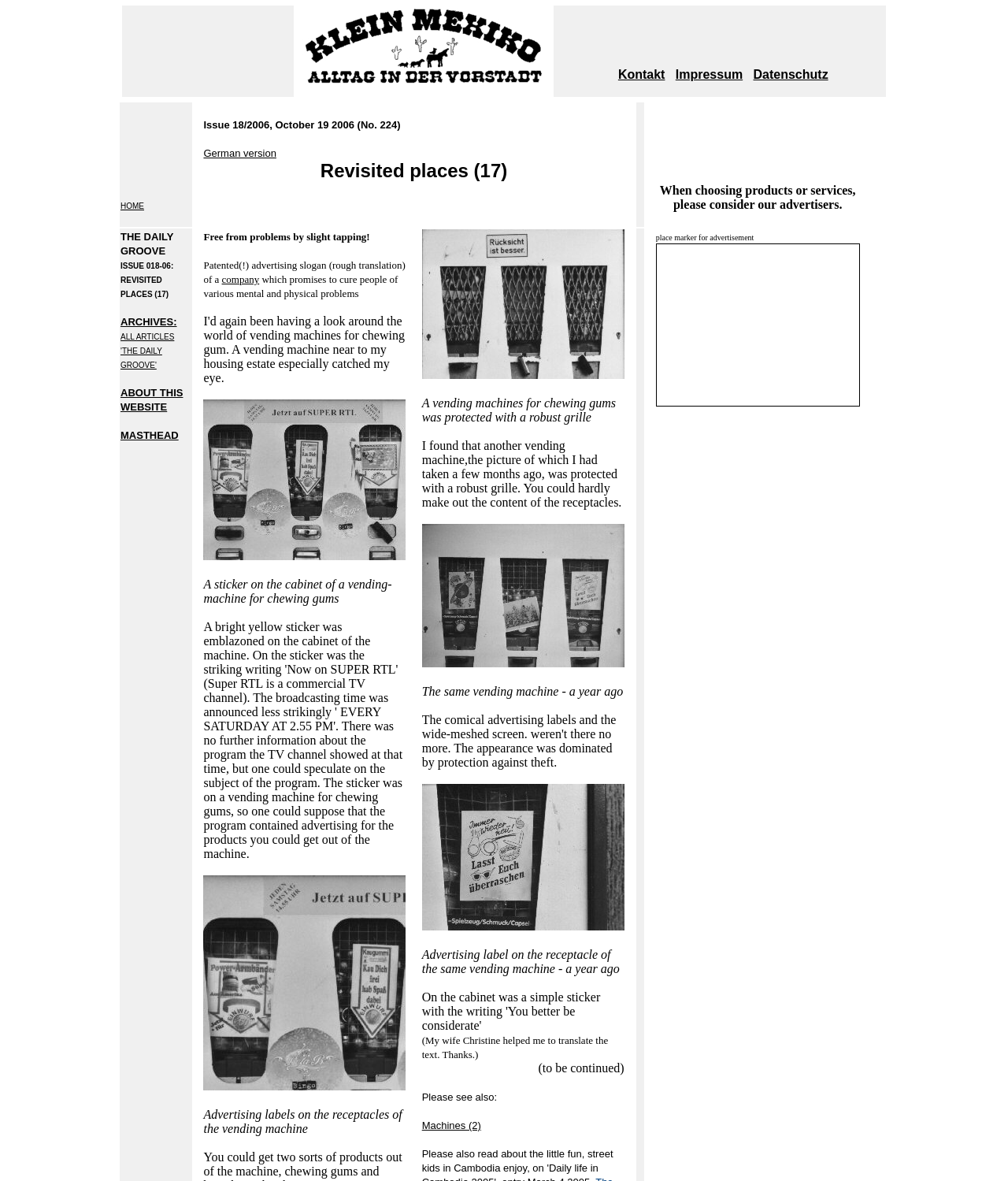What is the title of the current issue?
Respond to the question with a single word or phrase according to the image.

Issue 18/2006